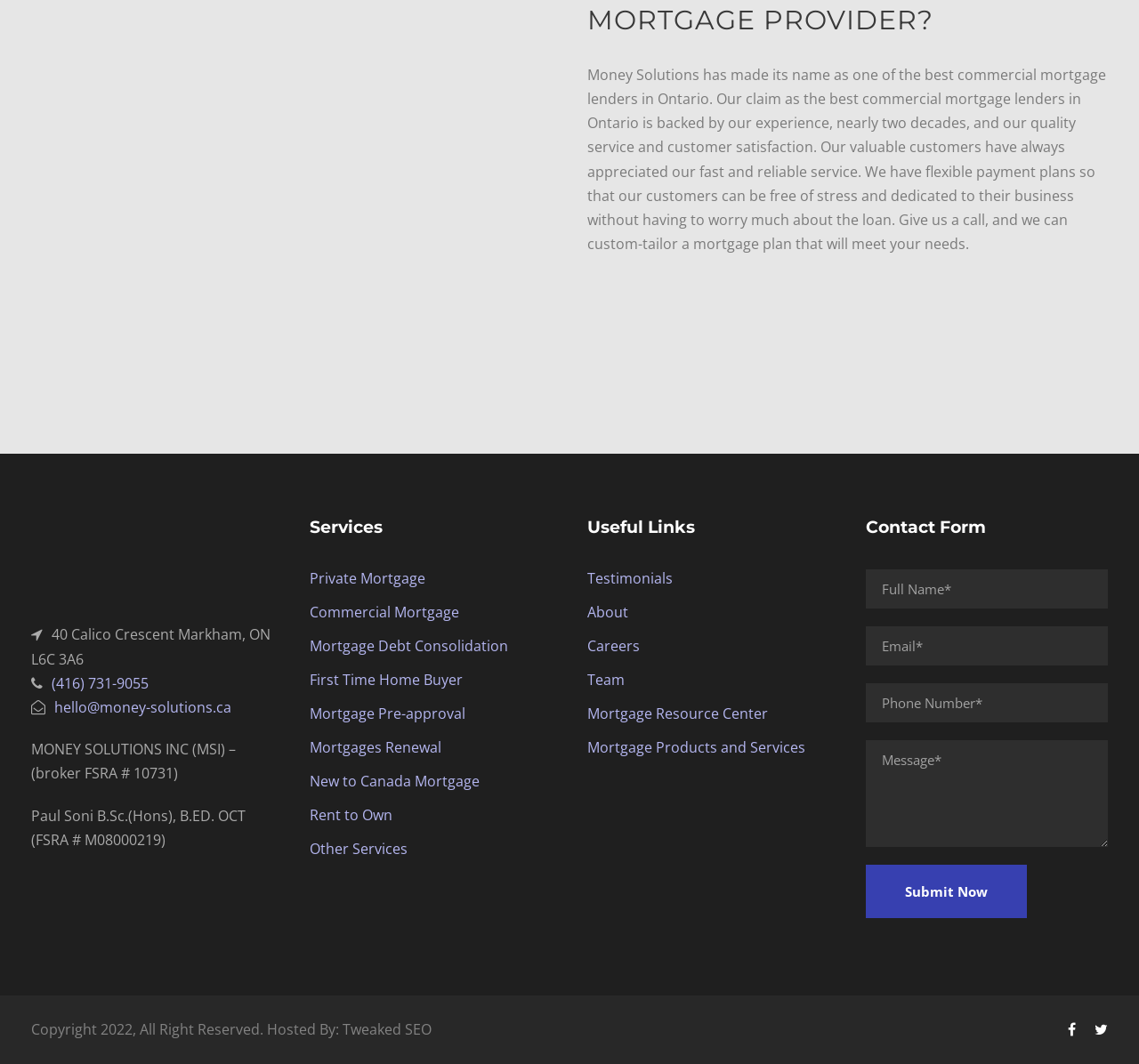Provide a single word or phrase to answer the given question: 
What services does the company offer?

Mortgage services